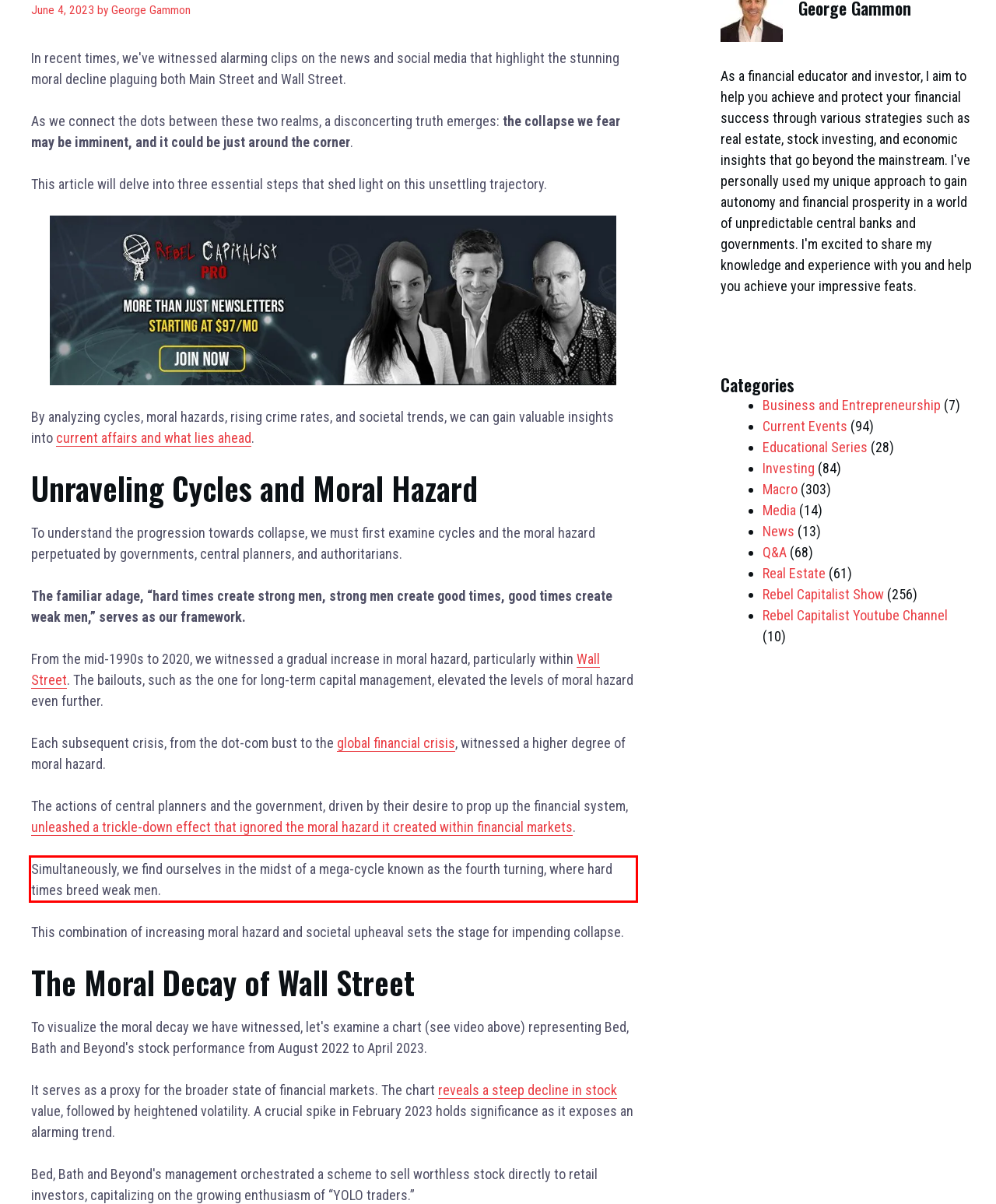There is a screenshot of a webpage with a red bounding box around a UI element. Please use OCR to extract the text within the red bounding box.

Simultaneously, we find ourselves in the midst of a mega-cycle known as the fourth turning, where hard times breed weak men.